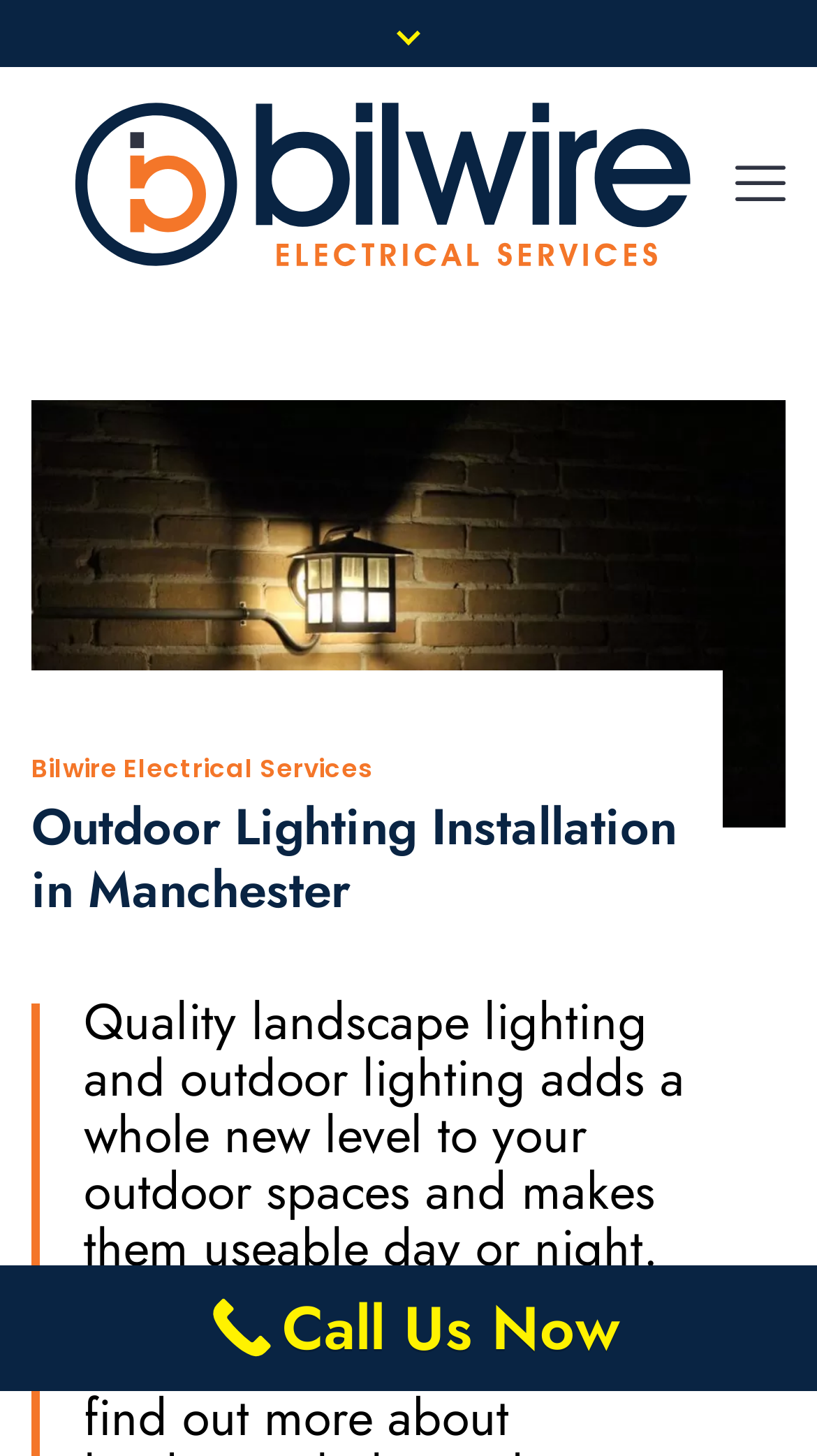Is there a navigation menu on the webpage?
Please respond to the question thoroughly and include all relevant details.

I found a link element with bounding box coordinates [0.0, 0.0, 1.0, 0.046] and another link element with bounding box coordinates [0.887, 0.097, 0.962, 0.151] with a icon '', which suggests that there is a navigation menu on the webpage.